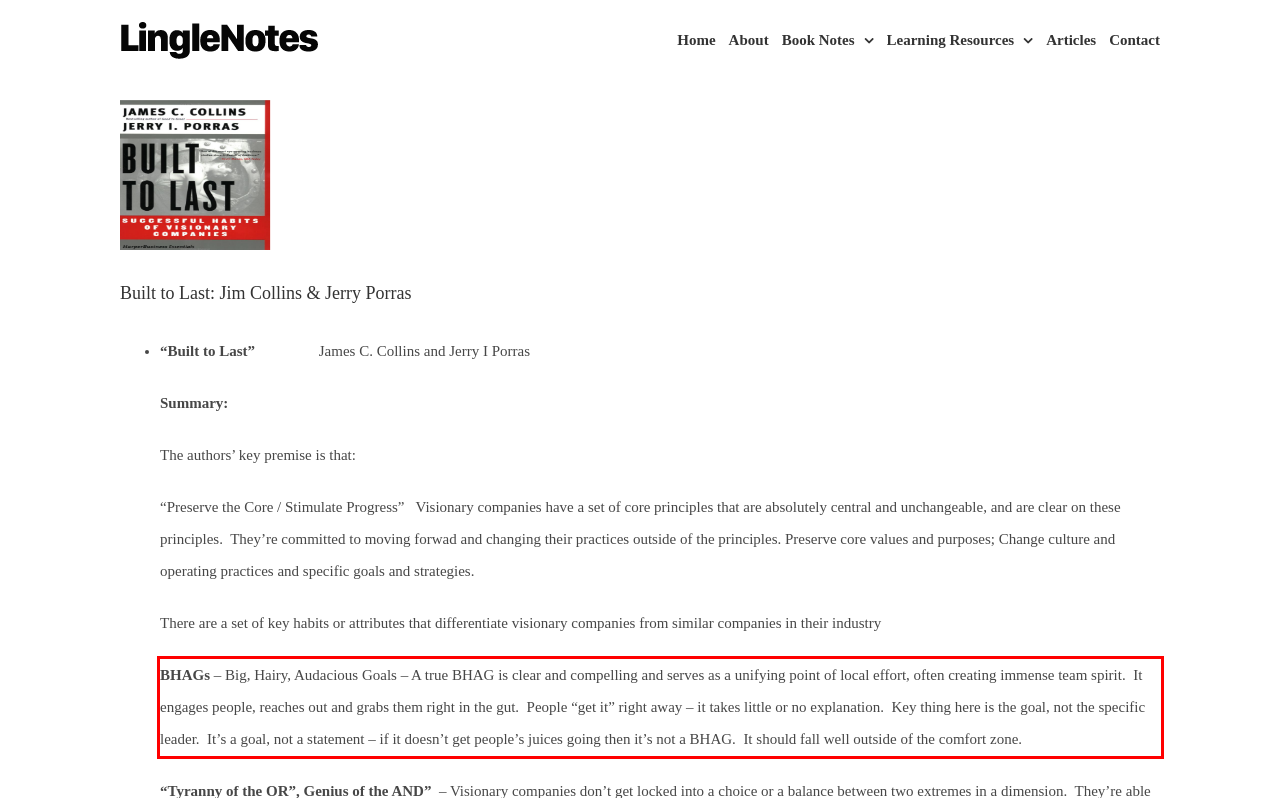Identify the text within the red bounding box on the webpage screenshot and generate the extracted text content.

BHAGs – Big, Hairy, Audacious Goals – A true BHAG is clear and compelling and serves as a unifying point of local effort, often creating immense team spirit. It engages people, reaches out and grabs them right in the gut. People “get it” right away – it takes little or no explanation. Key thing here is the goal, not the specific leader. It’s a goal, not a statement – if it doesn’t get people’s juices going then it’s not a BHAG. It should fall well outside of the comfort zone.